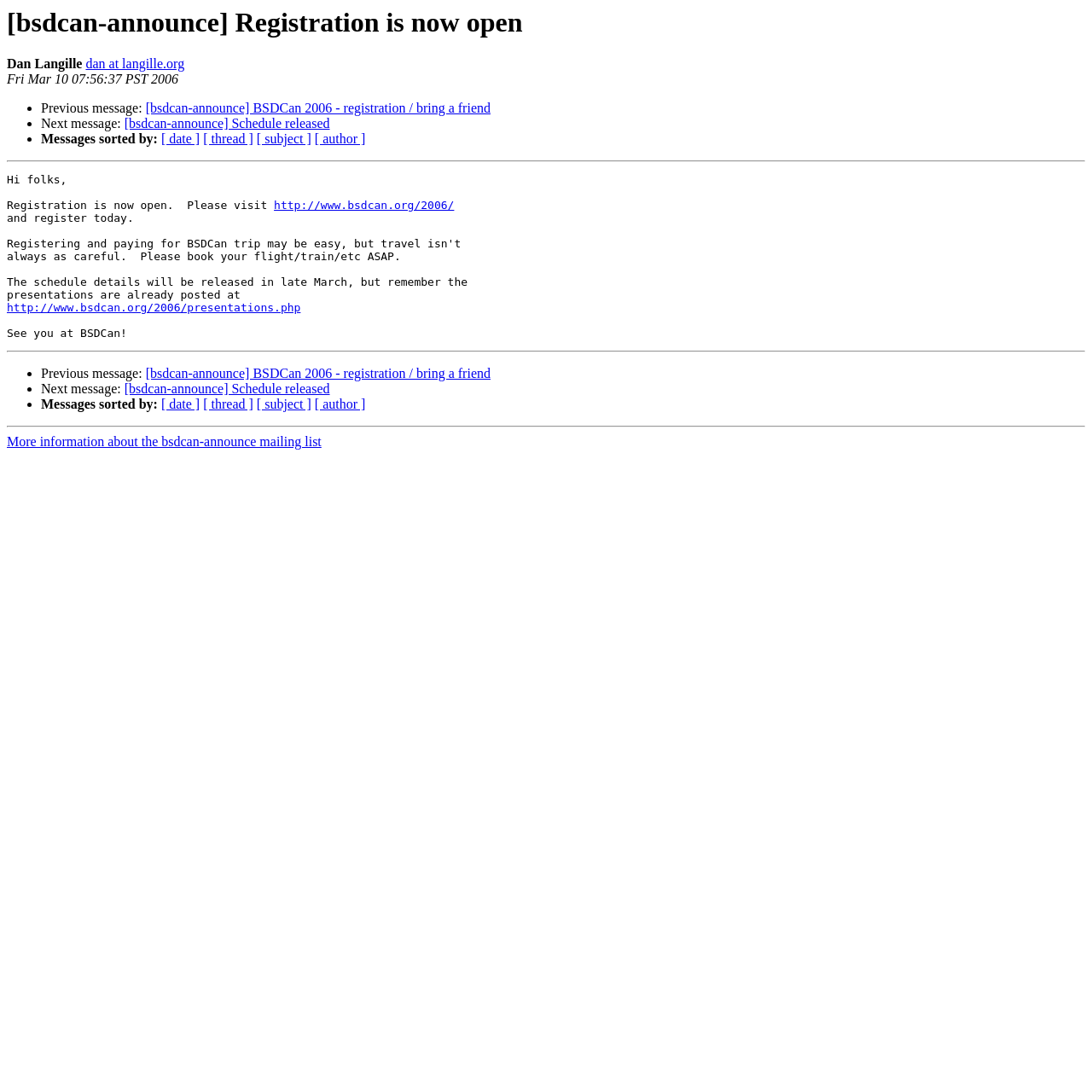Please find and generate the text of the main header of the webpage.

[bsdcan-announce] Registration is now open